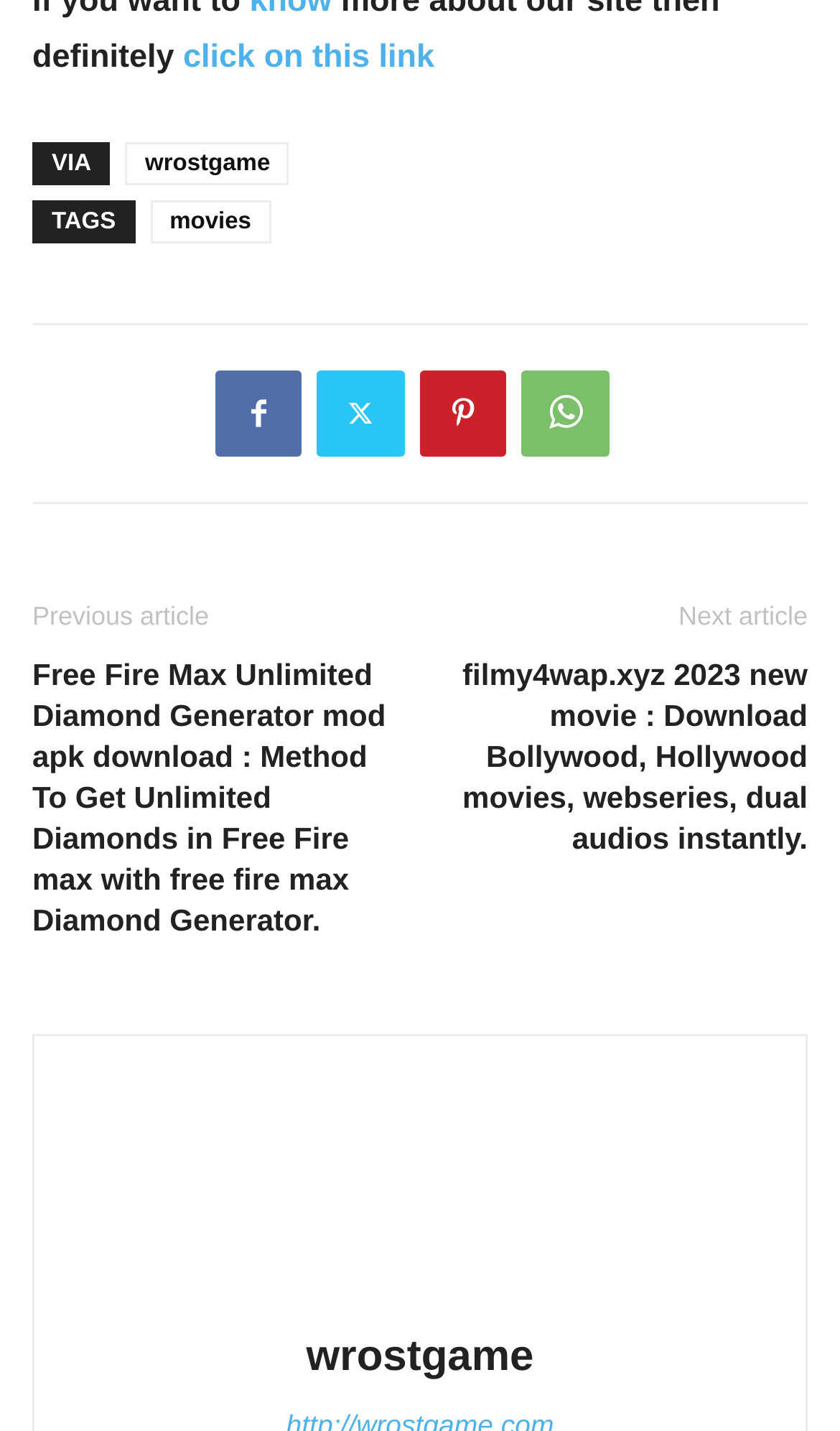Identify the bounding box coordinates of the region I need to click to complete this instruction: "go to the filmy4wap.xyz website".

[0.526, 0.458, 0.962, 0.601]